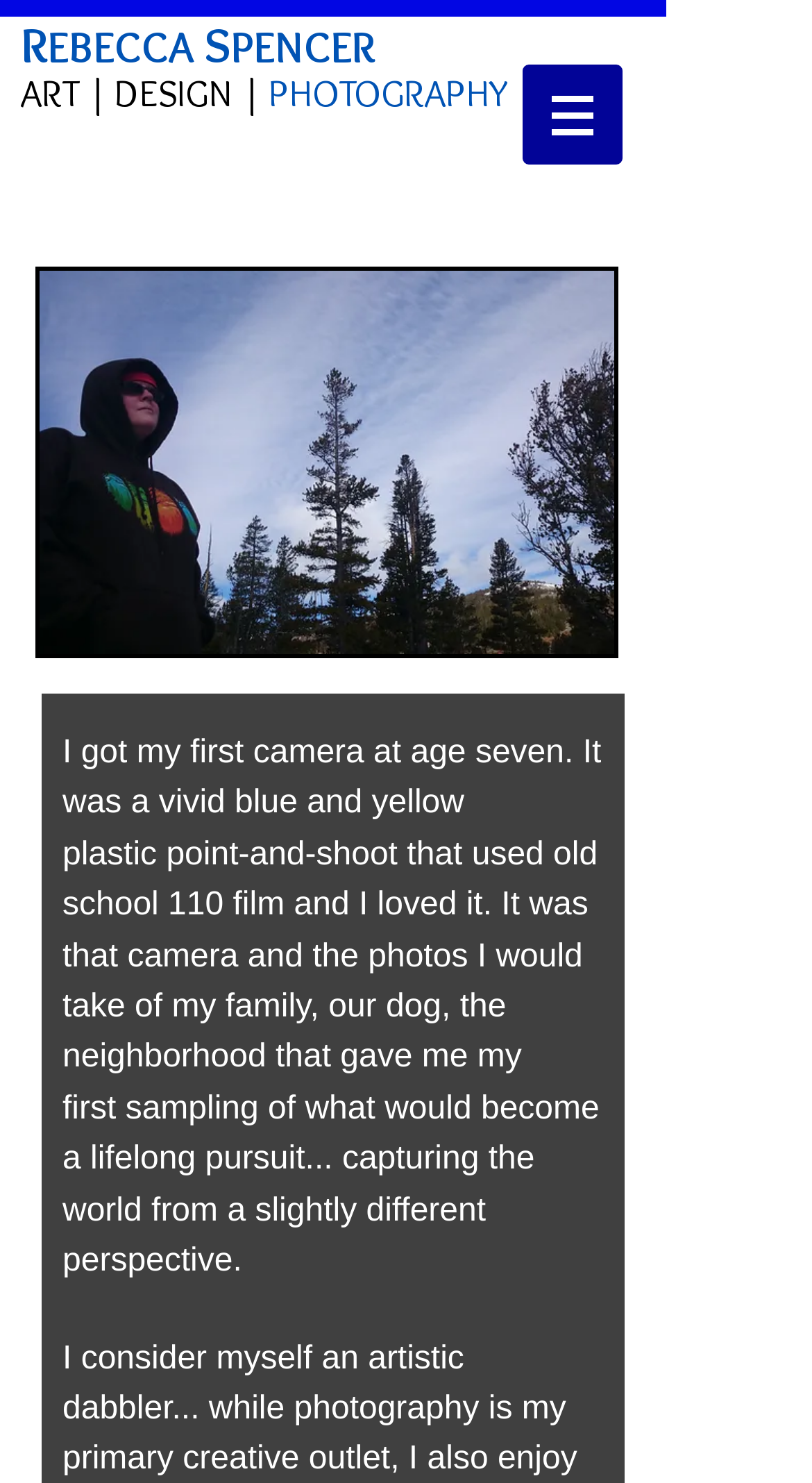Carefully examine the image and provide an in-depth answer to the question: What is the name of the person described on this webpage?

The webpage has a heading element with the text 'REBECCA SPENCER', which suggests that the person being described is Rebecca Spencer.